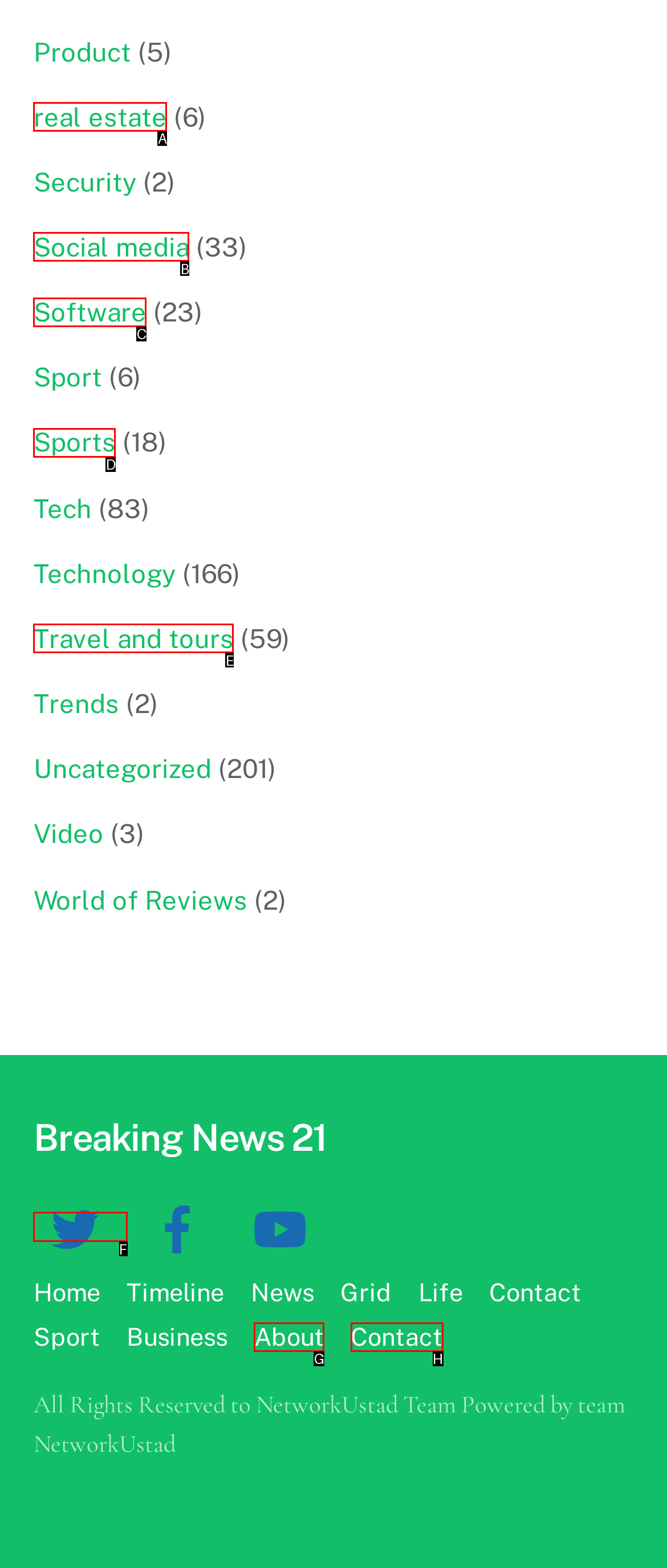Determine the letter of the element you should click to carry out the task: Follow the 'Twitter' link
Answer with the letter from the given choices.

F